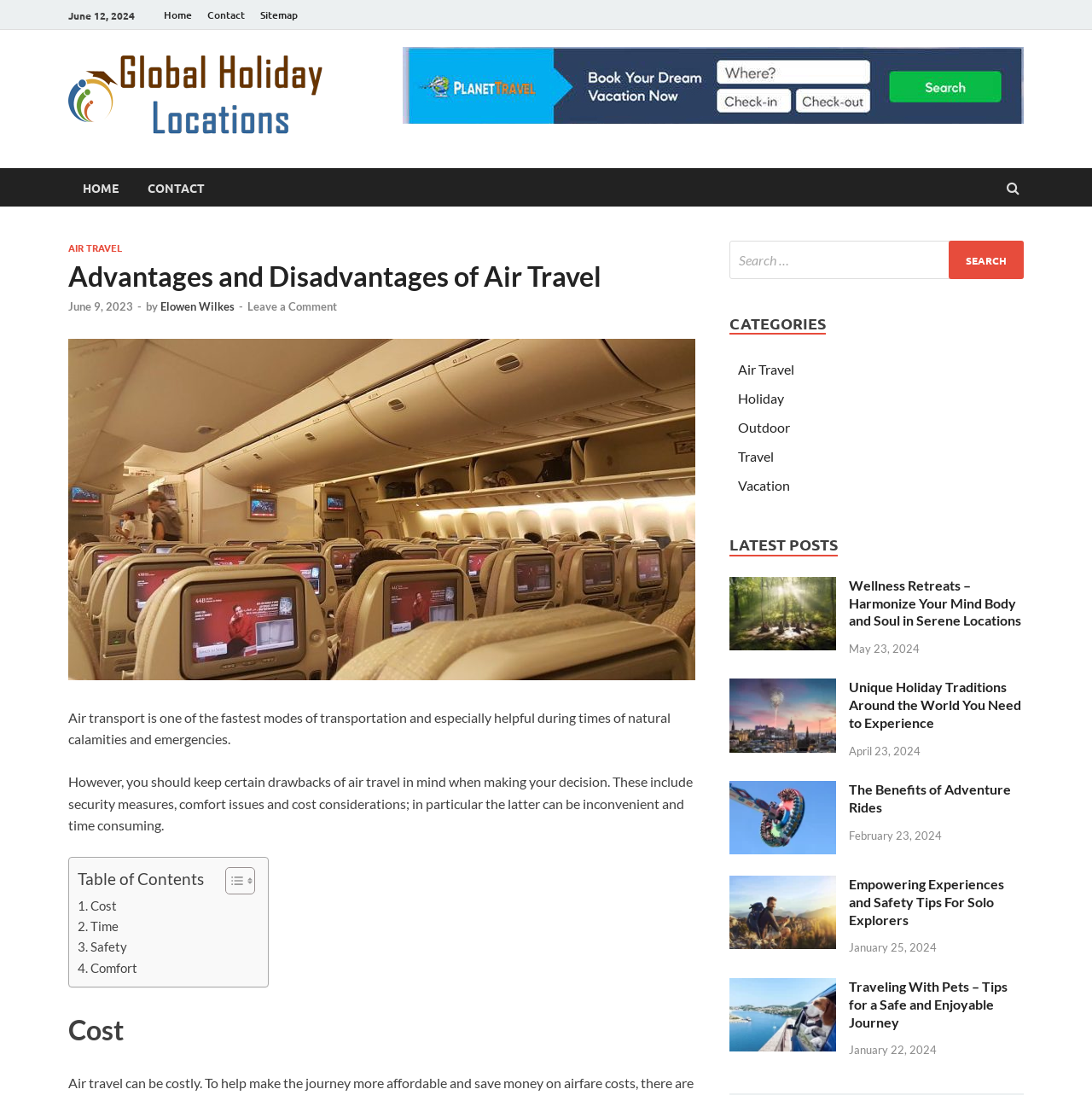Determine the bounding box coordinates for the clickable element to execute this instruction: "Toggle the table of content". Provide the coordinates as four float numbers between 0 and 1, i.e., [left, top, right, bottom].

[0.195, 0.791, 0.23, 0.817]